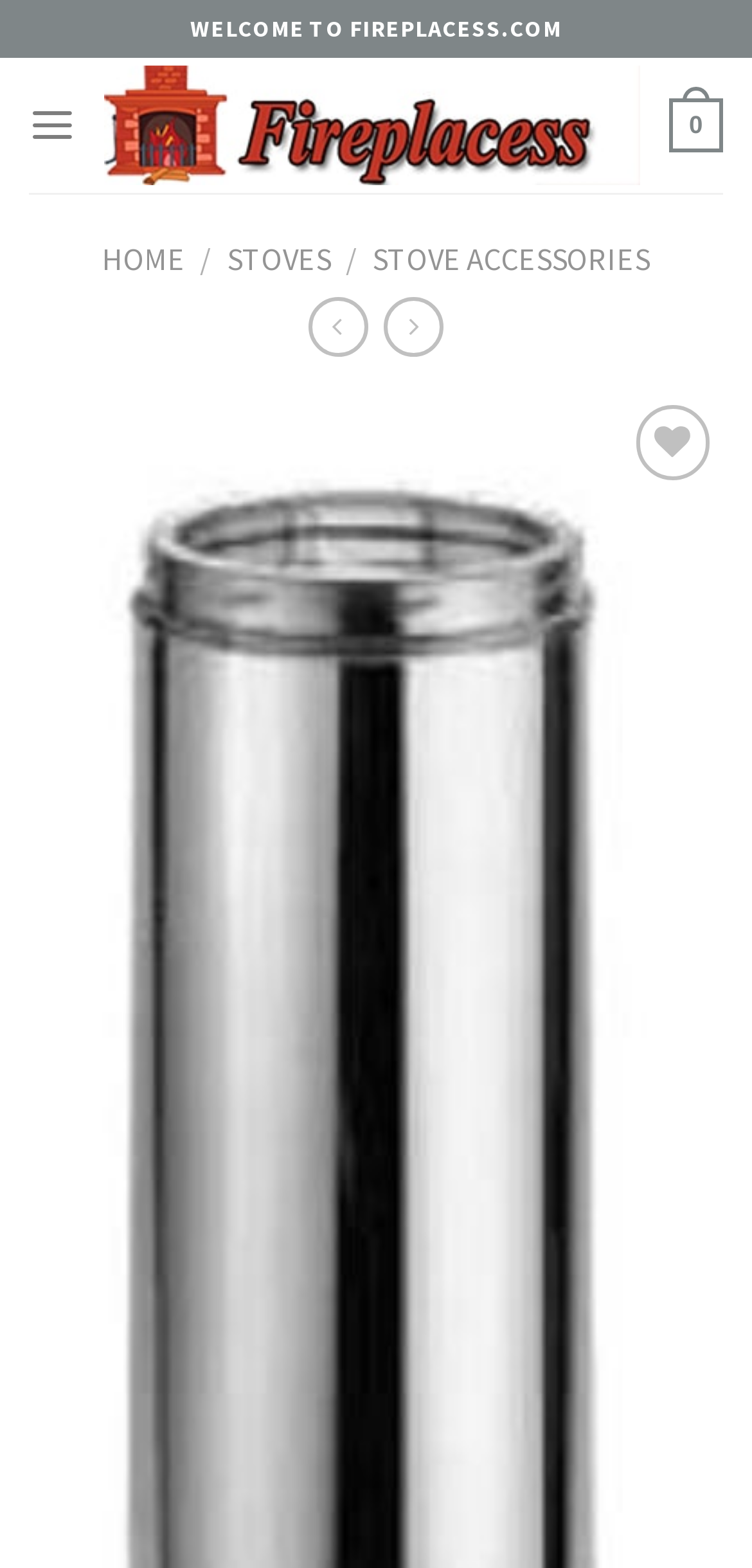What is the product name?
Using the image as a reference, deliver a detailed and thorough answer to the question.

I found the product name by looking at the main content area of the webpage, where I saw a link with the product name and a description.